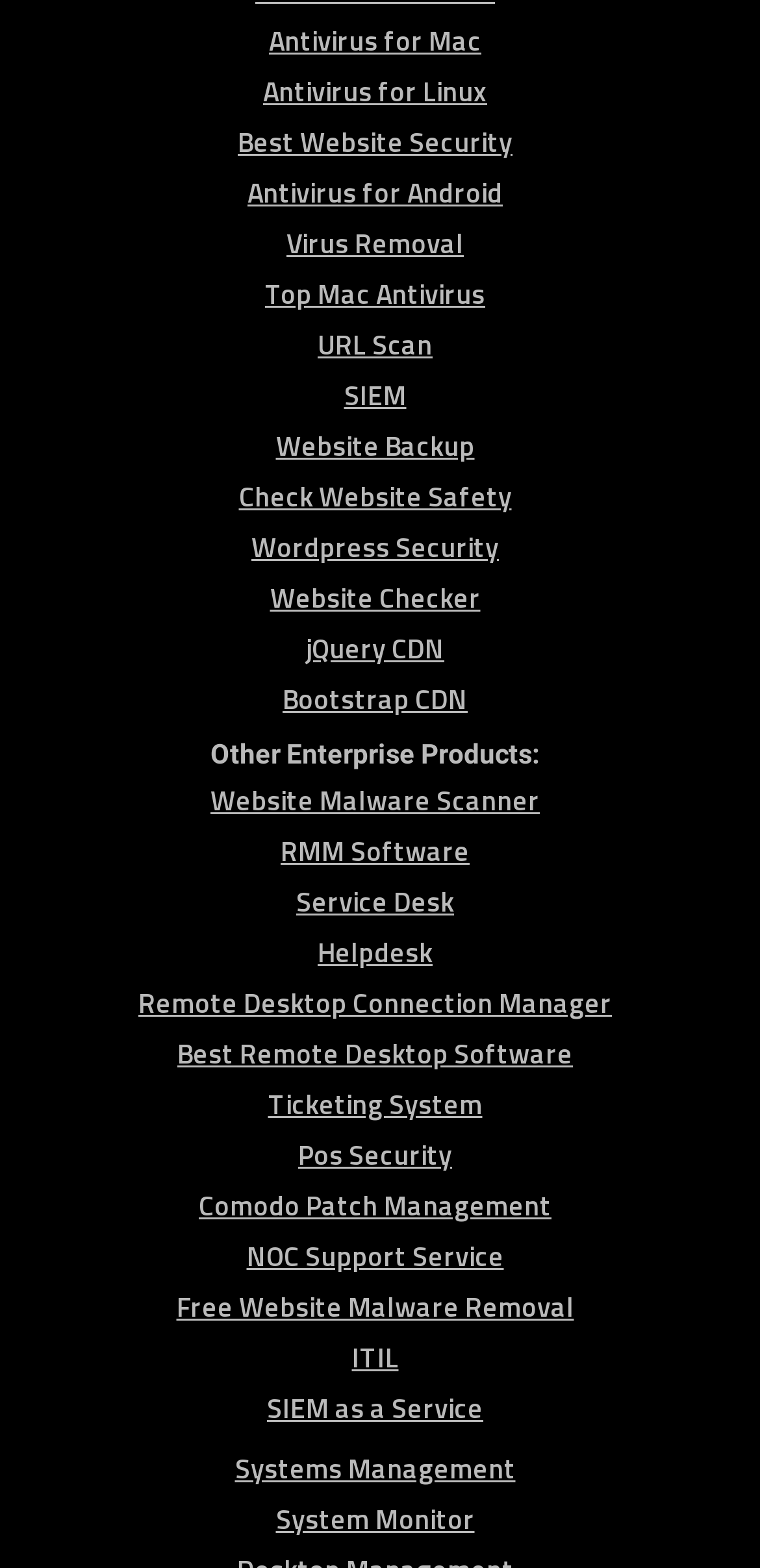Reply to the question with a single word or phrase:
What is the first antivirus option for Mac?

Antivirus for Mac